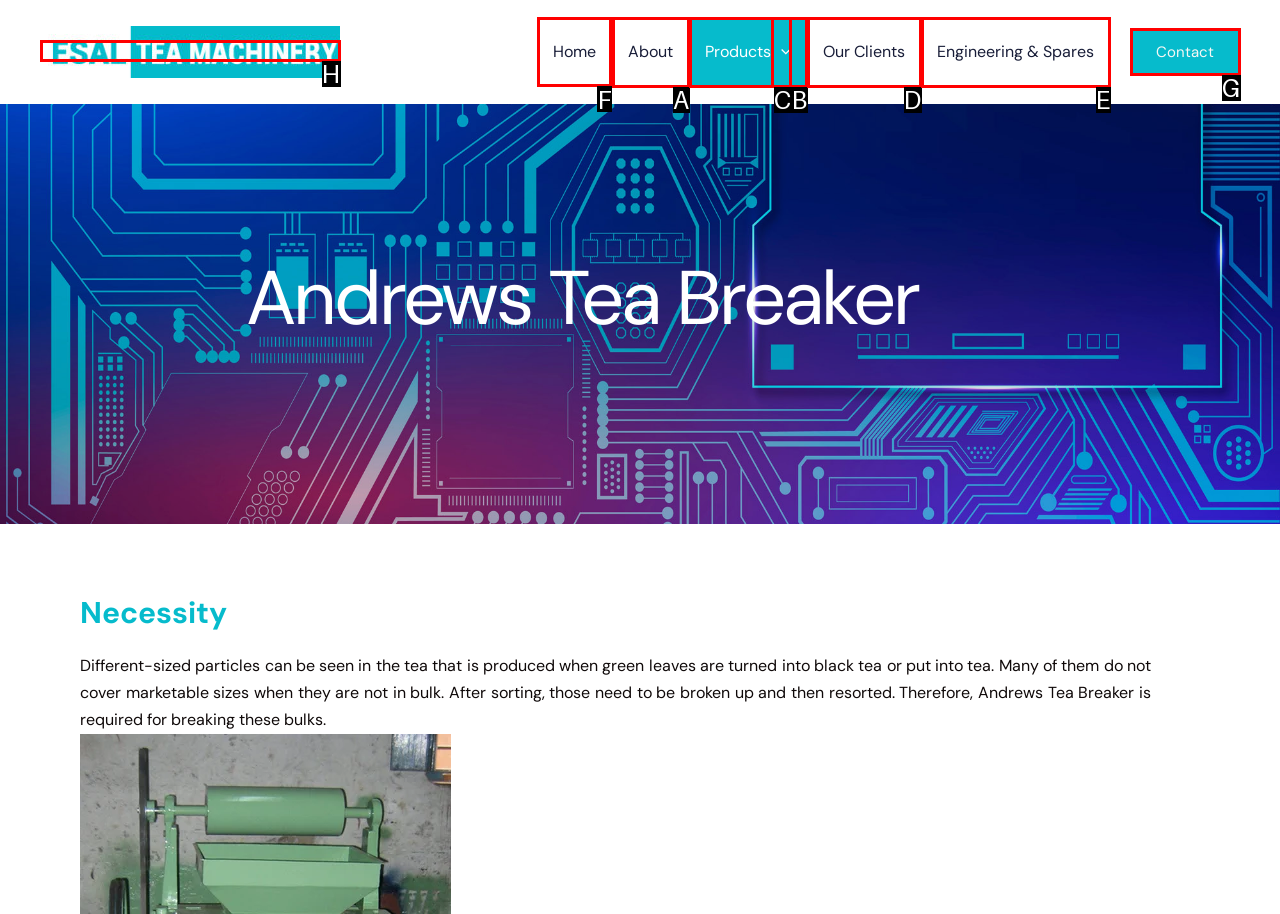Which UI element should you click on to achieve the following task: Click on the 'Home' link? Provide the letter of the correct option.

F